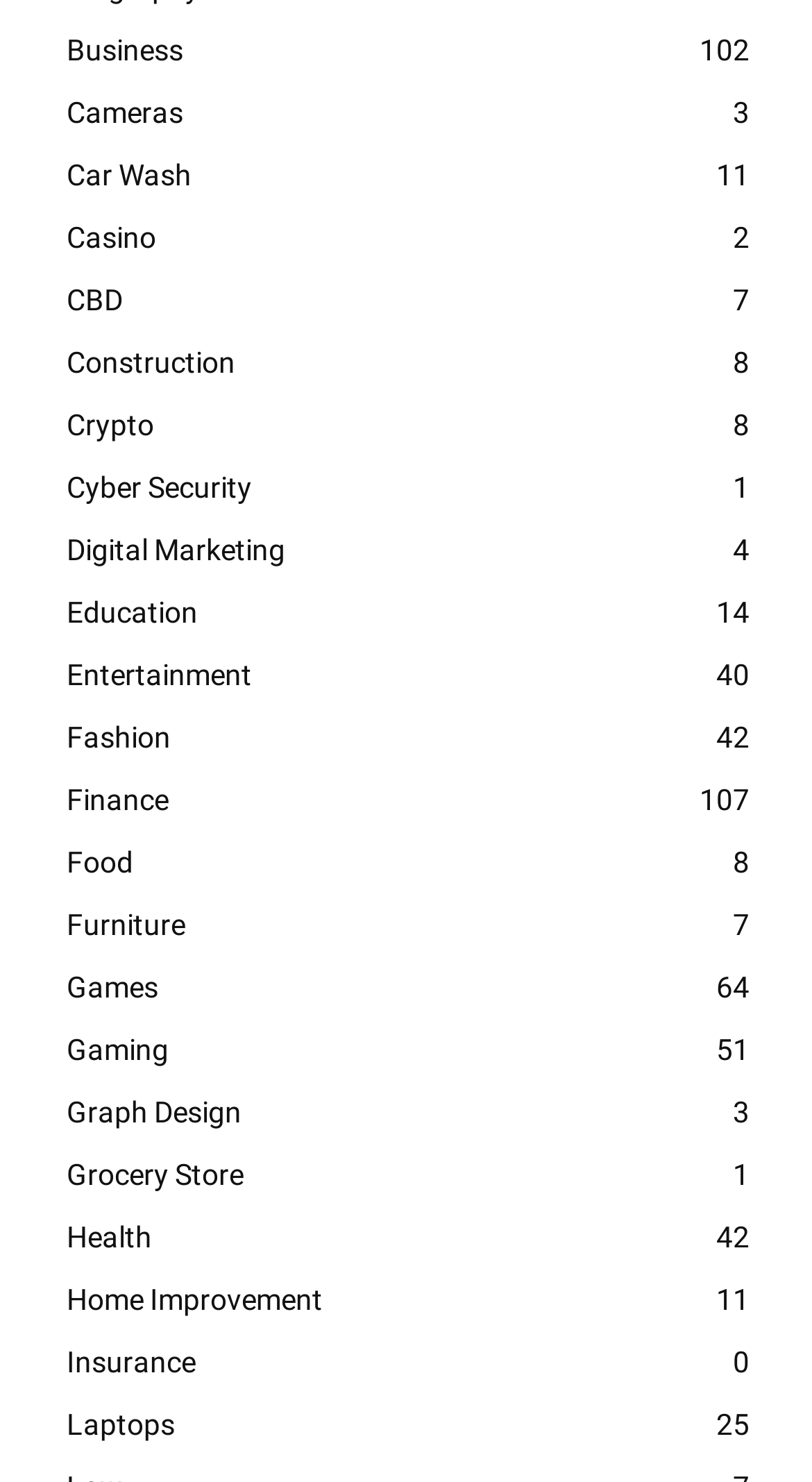Determine the bounding box coordinates of the section to be clicked to follow the instruction: "Click on Business 102". The coordinates should be given as four float numbers between 0 and 1, formatted as [left, top, right, bottom].

[0.051, 0.013, 0.949, 0.055]